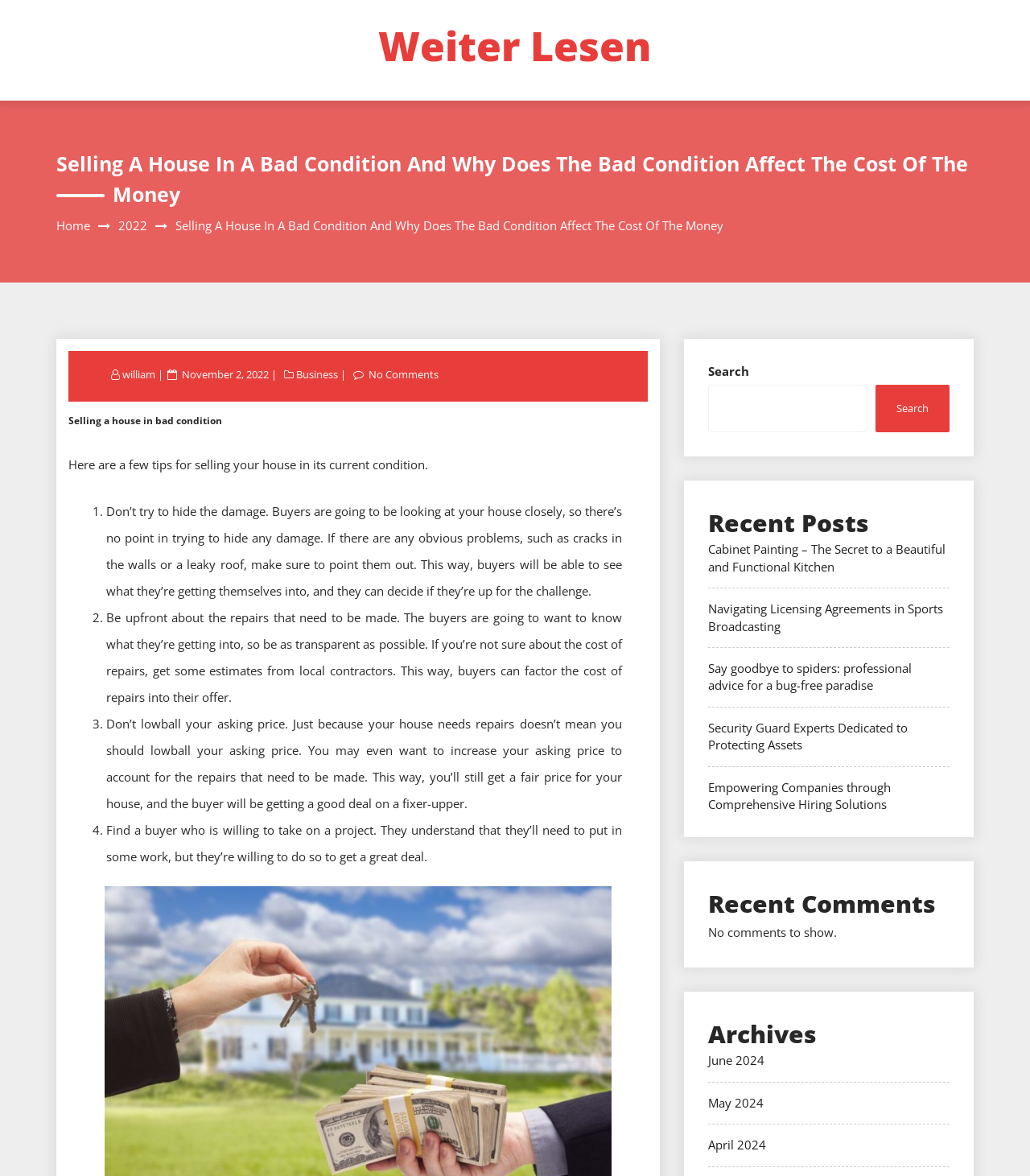Identify the bounding box coordinates for the element you need to click to achieve the following task: "View the 'June 2024' archives". Provide the bounding box coordinates as four float numbers between 0 and 1, in the form [left, top, right, bottom].

[0.688, 0.895, 0.742, 0.909]